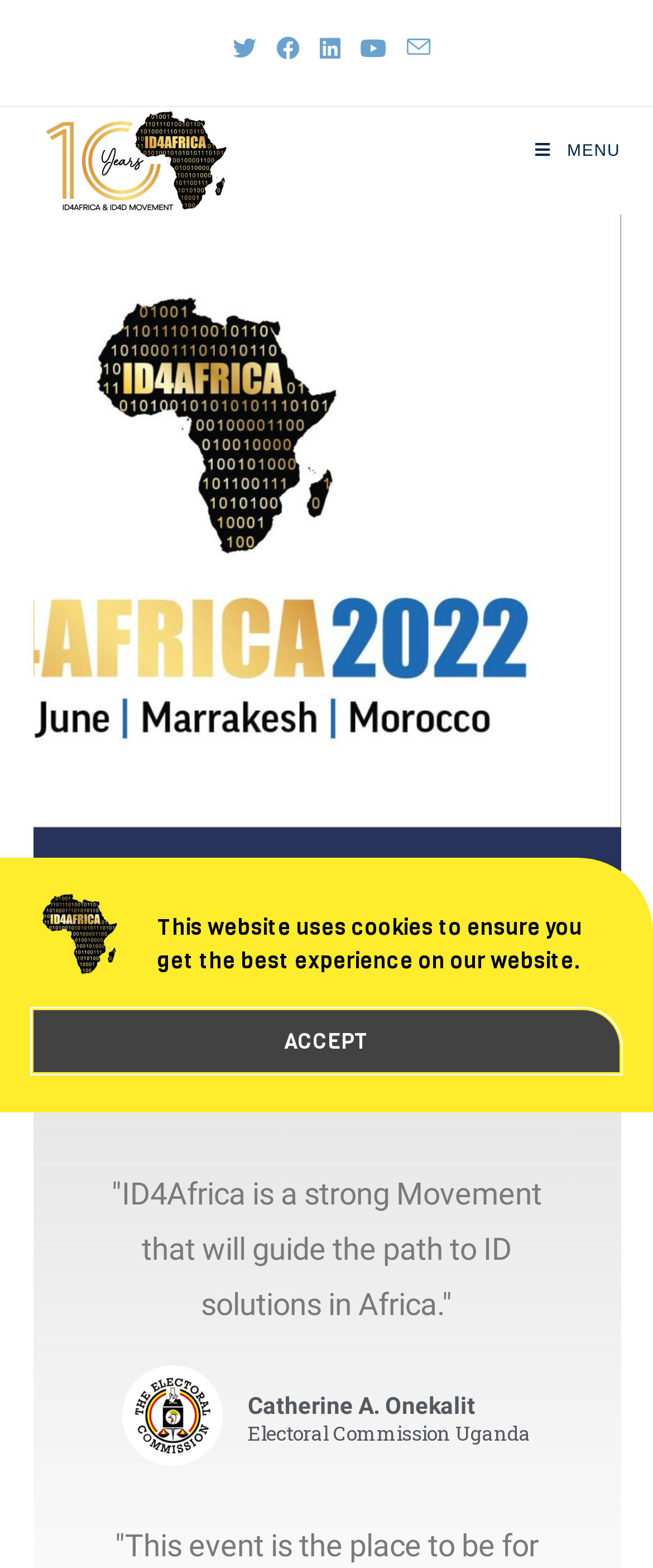Locate the bounding box coordinates of the clickable region necessary to complete the following instruction: "Send an email". Provide the coordinates in the format of four float numbers between 0 and 1, i.e., [left, top, right, bottom].

[0.608, 0.021, 0.659, 0.041]